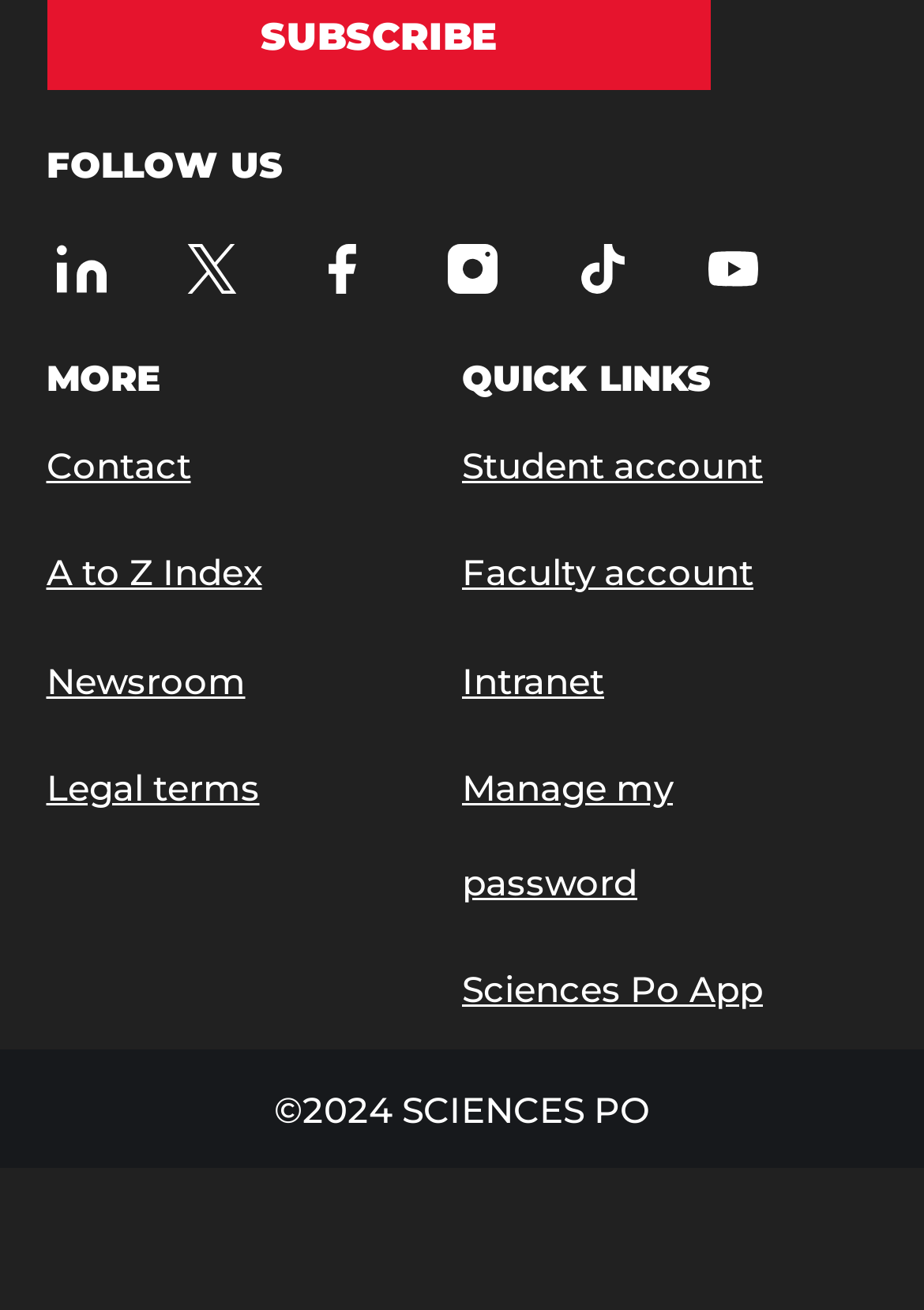Determine the coordinates of the bounding box for the clickable area needed to execute this instruction: "Follow Sciences Po on LinkedIn".

[0.05, 0.177, 0.127, 0.232]